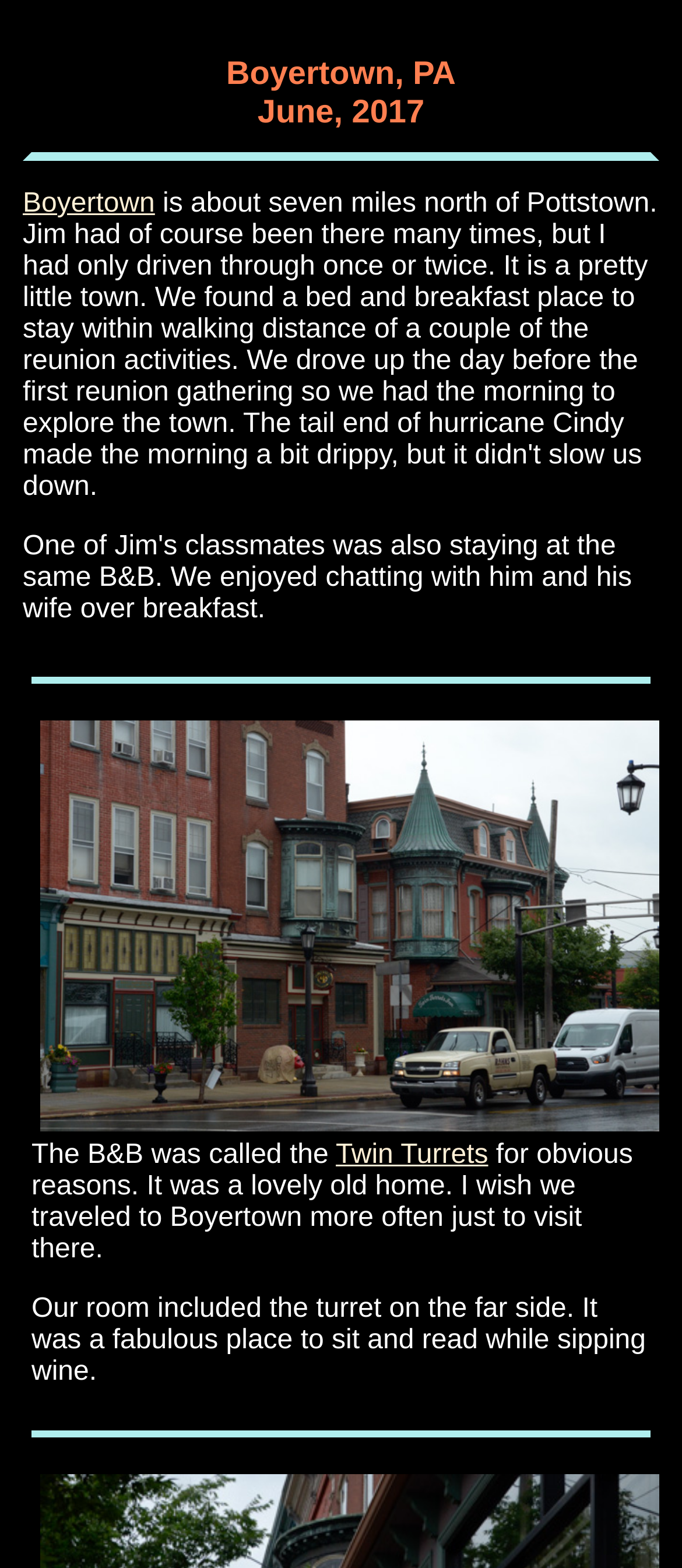Provide the bounding box coordinates of the HTML element described by the text: "Get Registered Today".

None